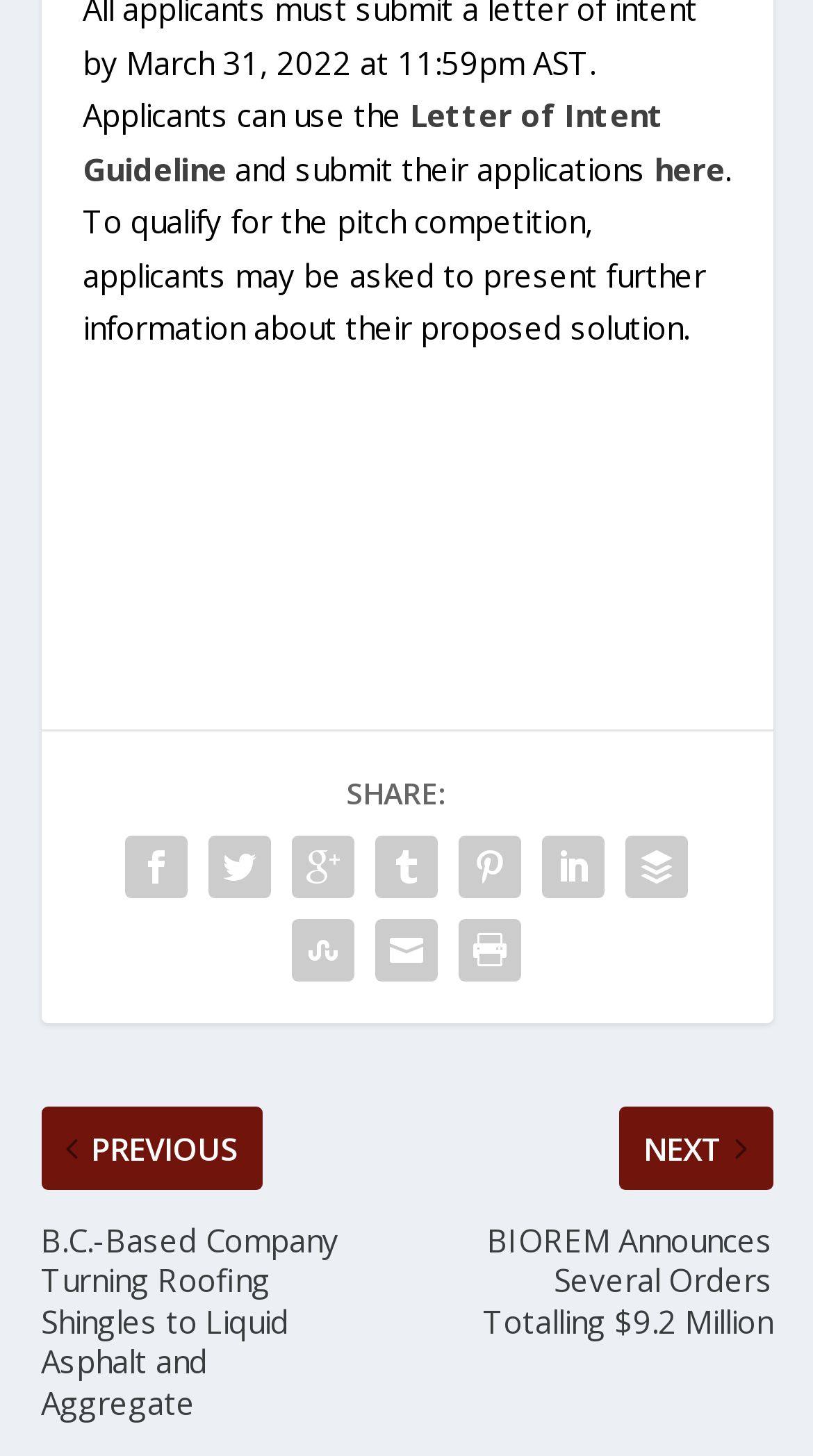Provide a brief response to the question below using one word or phrase:
Where can applicants submit their applications?

Here